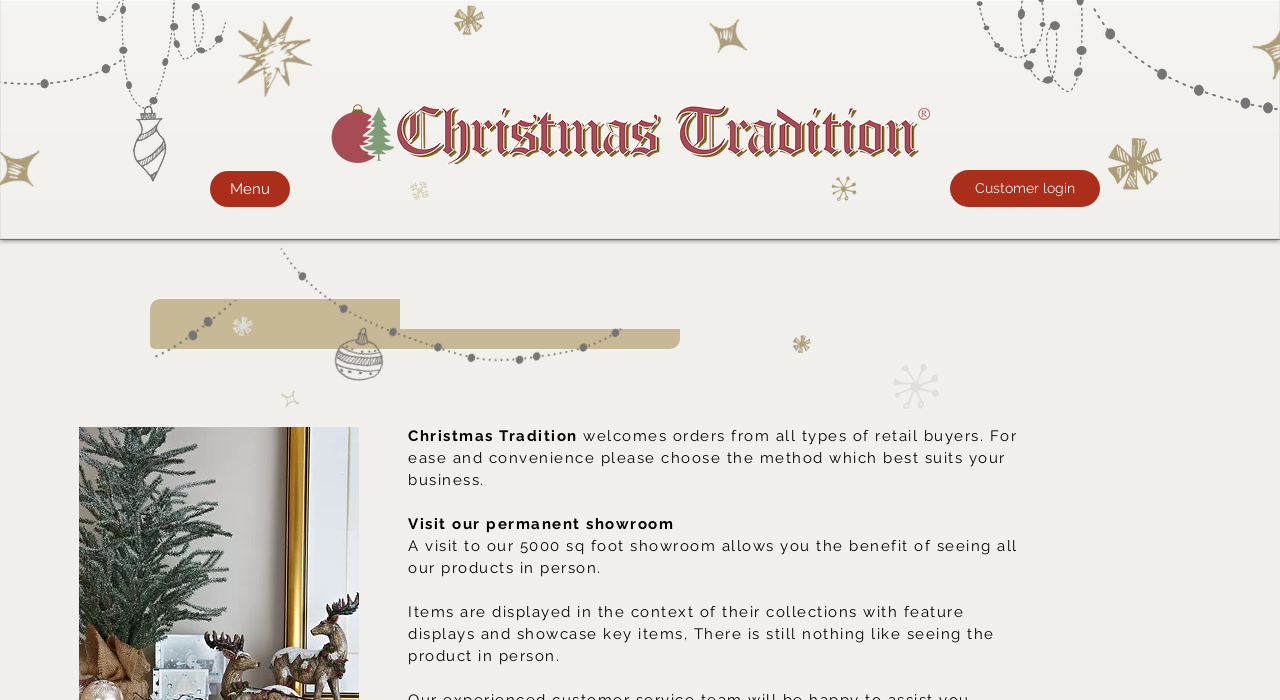Find the bounding box coordinates corresponding to the UI element with the description: "Customer login". The coordinates should be formatted as [left, top, right, bottom], with values as floats between 0 and 1.

[0.742, 0.243, 0.859, 0.296]